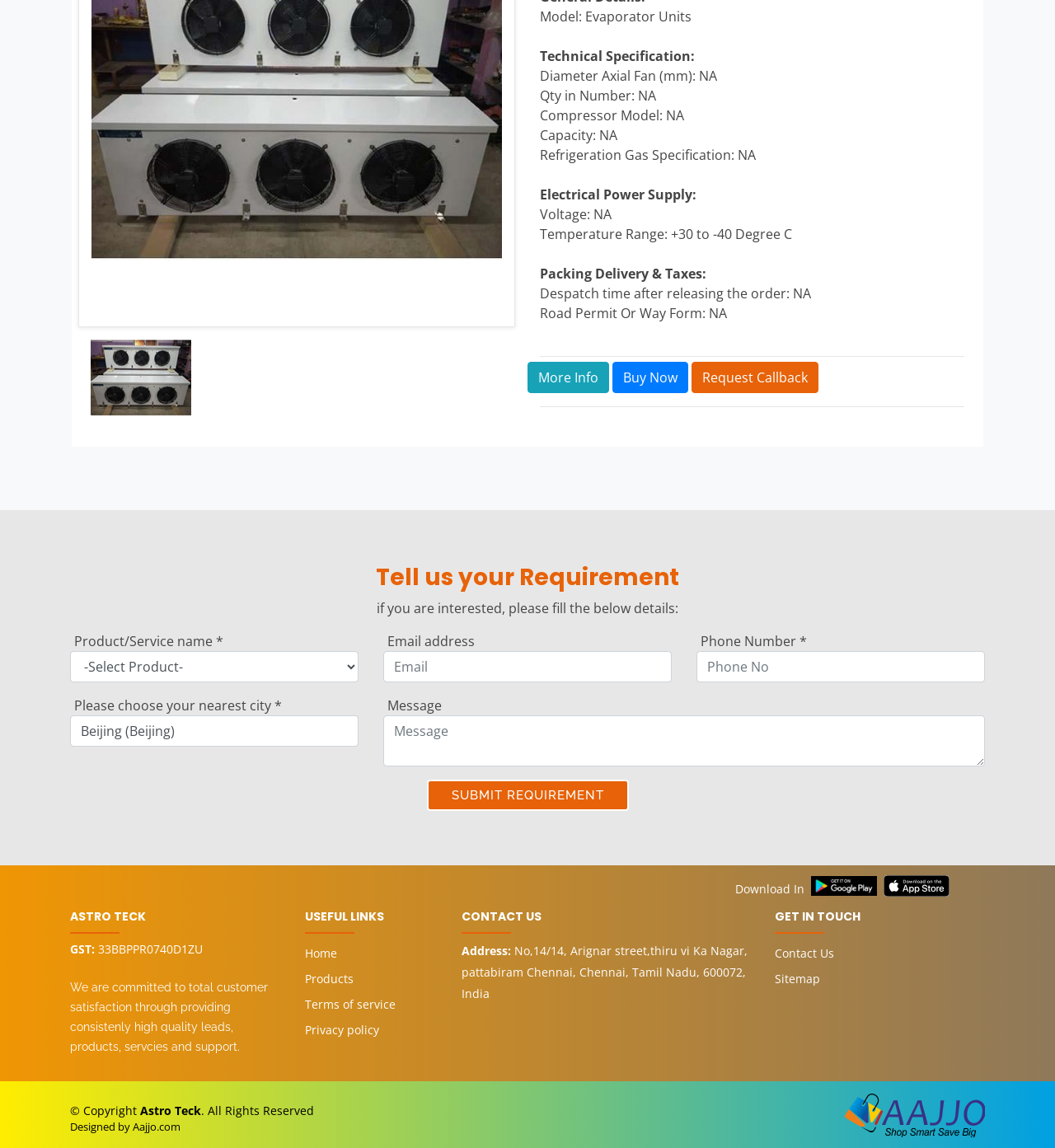Predict the bounding box coordinates of the UI element that matches this description: "Privacy policy". The coordinates should be in the format [left, top, right, bottom] with each value between 0 and 1.

[0.289, 0.89, 0.359, 0.904]